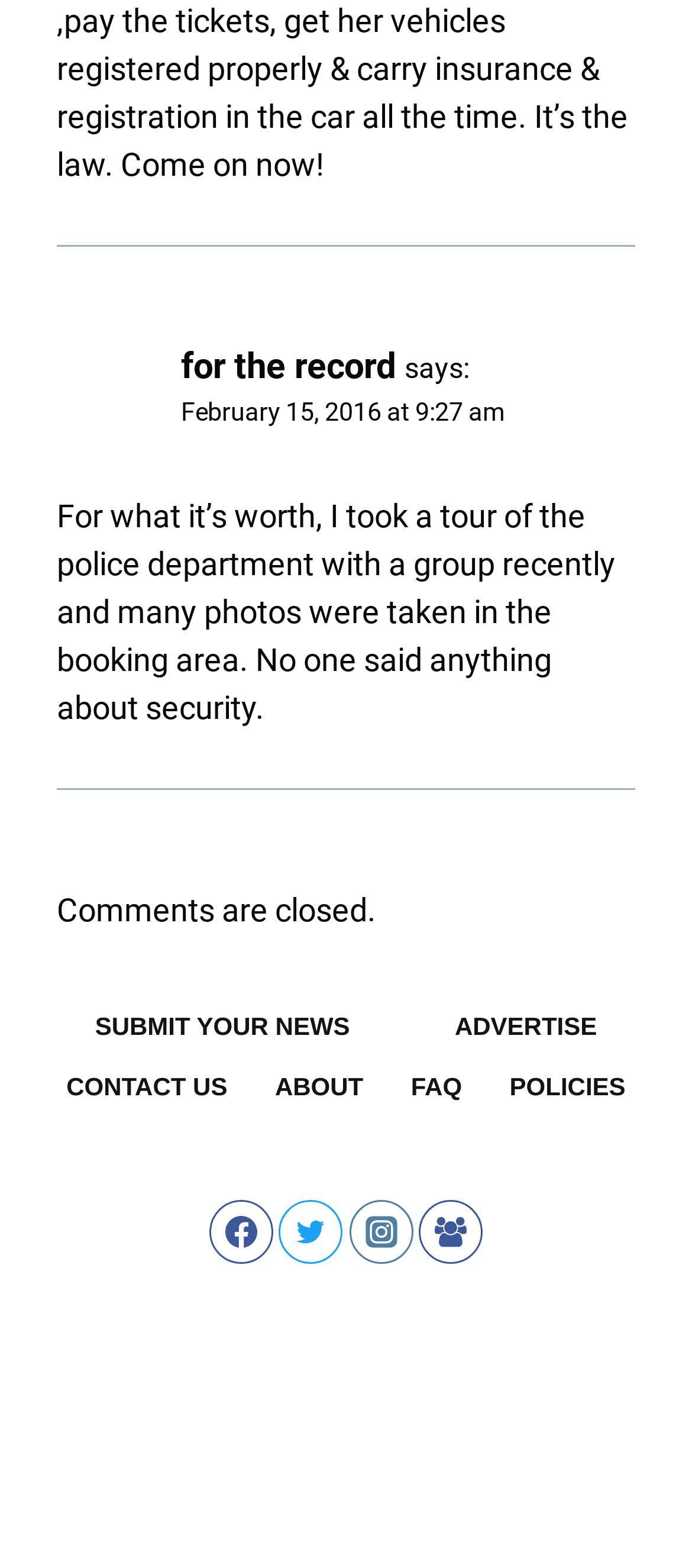Identify the bounding box coordinates of the clickable region necessary to fulfill the following instruction: "Check The 11 Best Authentic Luxury Replica Watches 80% Off". The bounding box coordinates should be four float numbers between 0 and 1, i.e., [left, top, right, bottom].

None